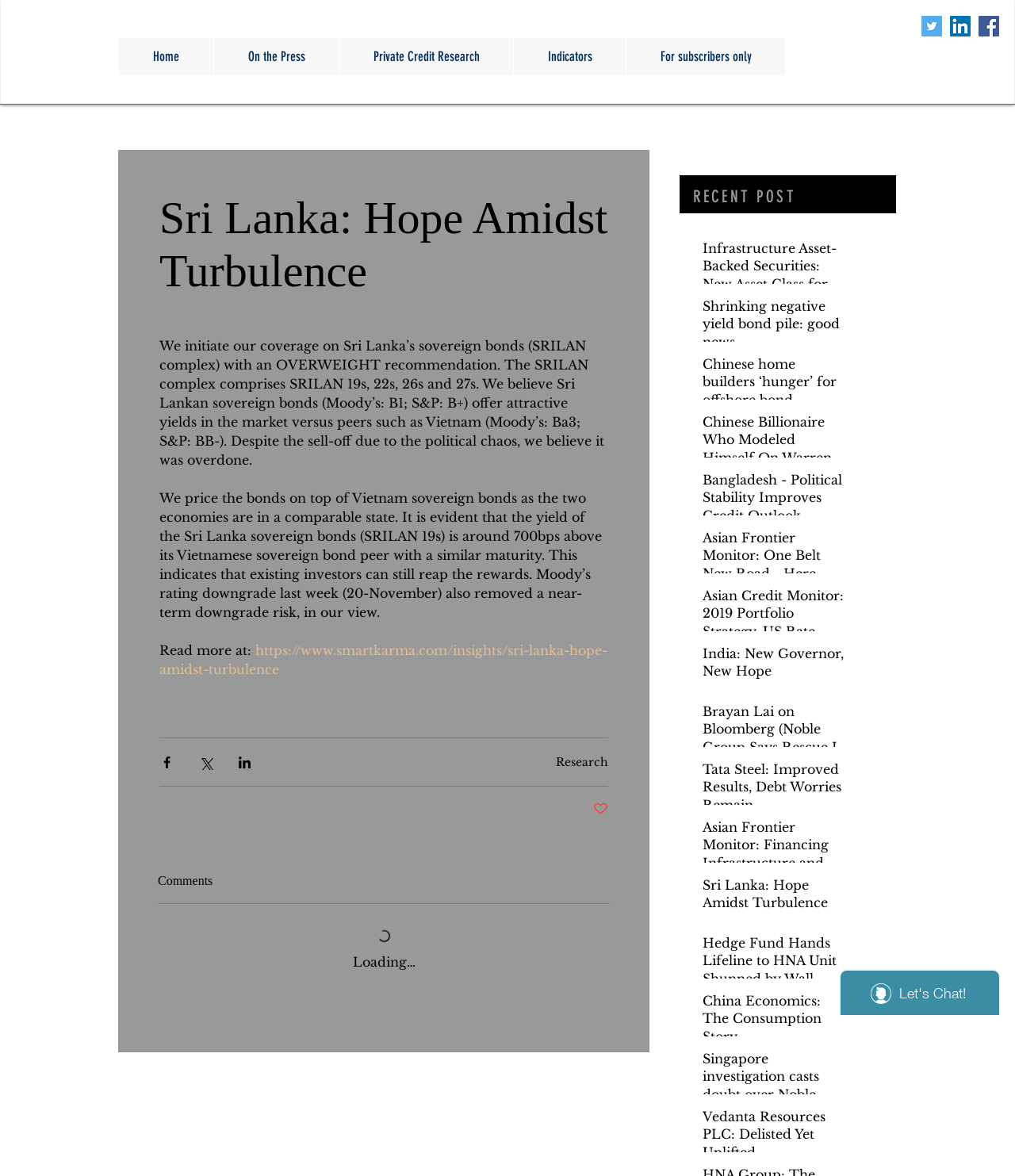How many social media icons are there?
Using the image, elaborate on the answer with as much detail as possible.

I counted the number of social media icons by looking at the list of links under the 'Social Bar' section, which includes Twitter, LinkedIn, and Facebook icons.